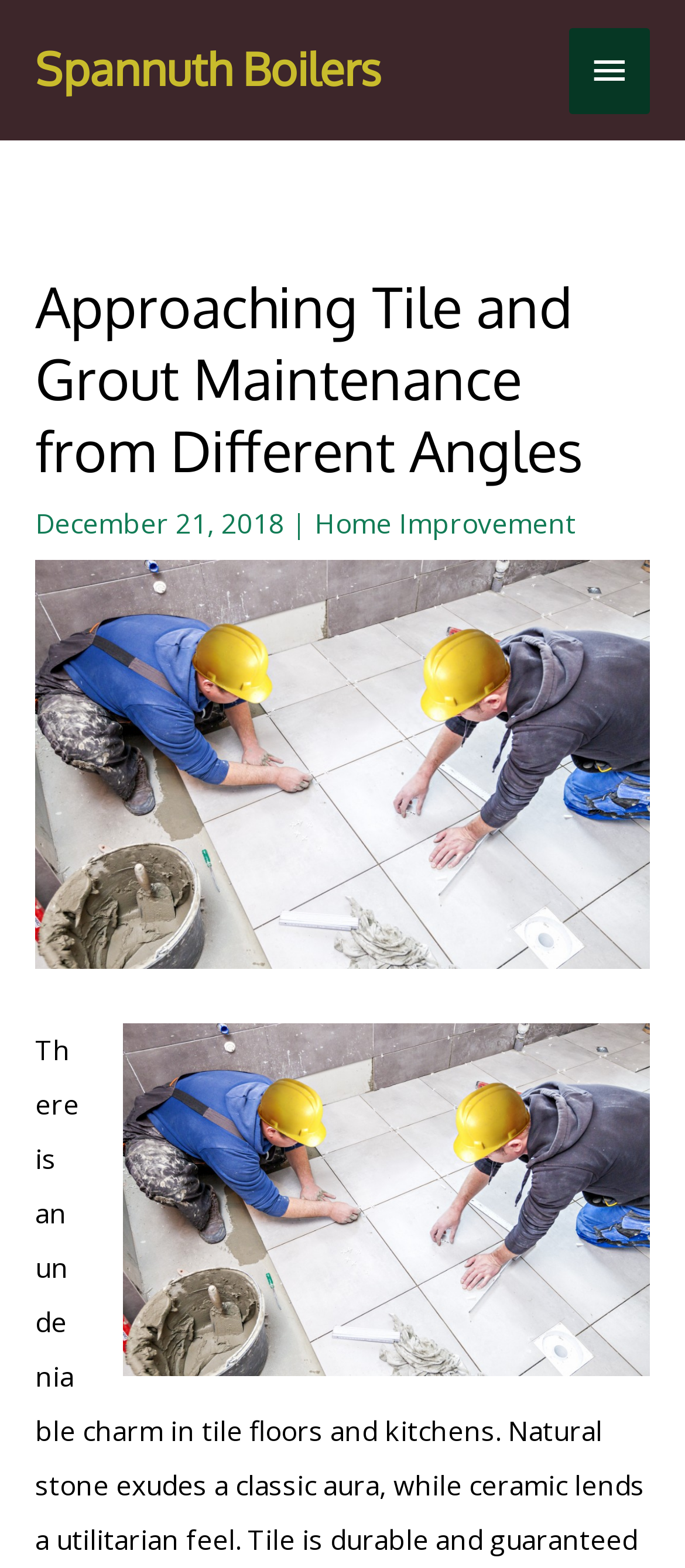Using the information in the image, could you please answer the following question in detail:
What is the purpose of the button?

I inferred this from the button's description 'Main Menu' and its expanded state being False, which suggests that the button is used to open the main menu when clicked.